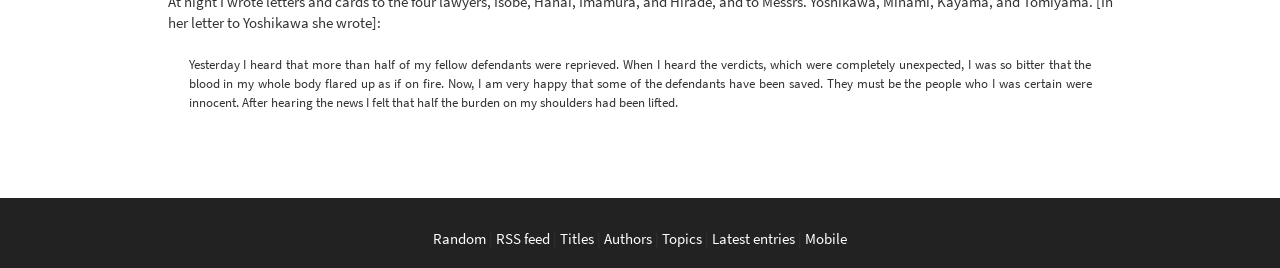How many links are there at the bottom of the page?
Based on the image, give a one-word or short phrase answer.

7